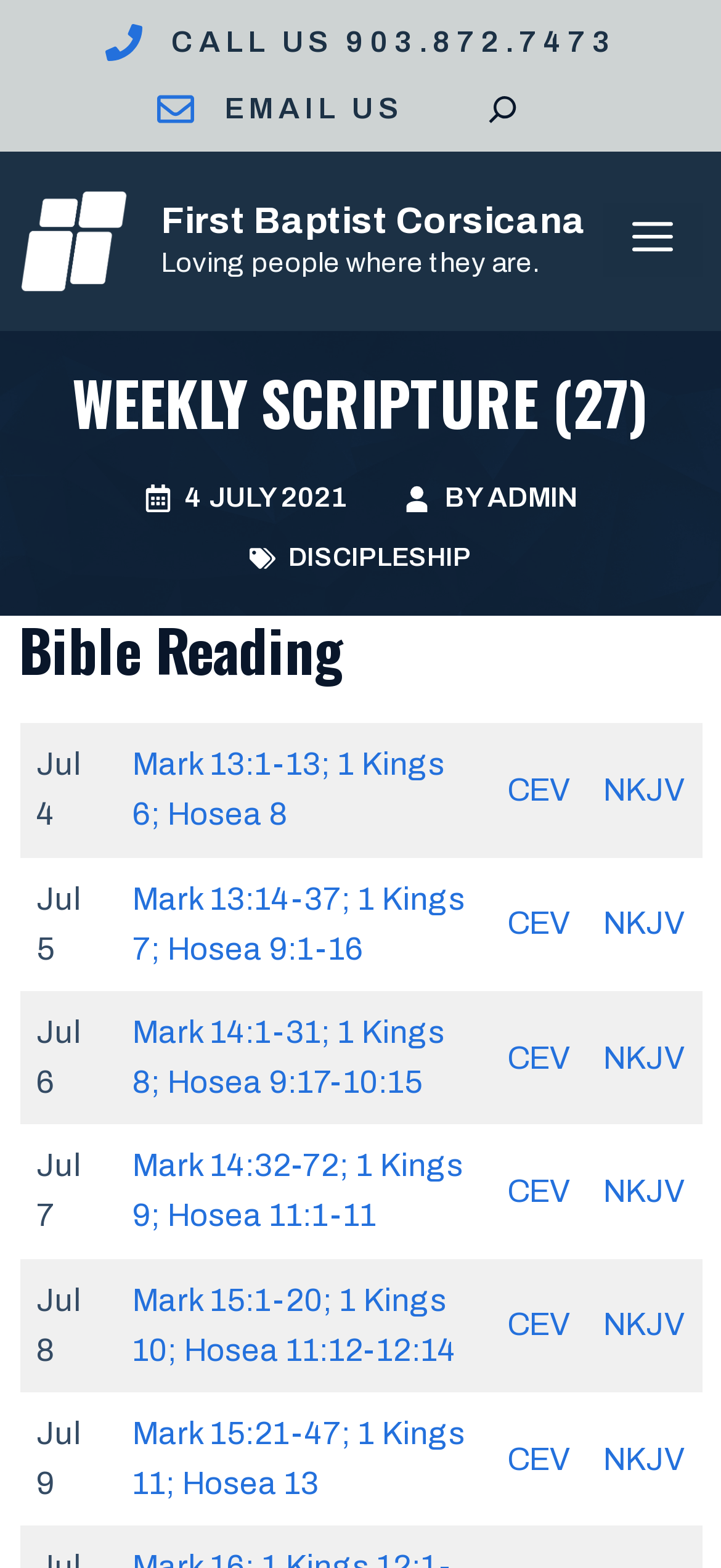Give a detailed account of the webpage, highlighting key information.

The webpage is about Weekly Scripture (27) from First Baptist Corsicana. At the top, there is a banner with the church's name and a tagline "Loving people where they are." Below the banner, there is a navigation menu on the right side, which can be toggled by a "MENU" button. 

On the left side, there is a search bar with a magnifying glass icon and an "Expand search field" button. Above the search bar, there are contact information, including a phone number "903.872.7473" and an "EMAIL US" link.

The main content of the webpage is a Bible reading plan, which is divided into several sections. The title "WEEKLY SCRIPTURE (27)" is displayed prominently. Below the title, there is a date "4 JULY 2021" and an author "ADMIN". 

The Bible reading plan is presented in a grid format, with each row representing a day from July 4 to July 9. Each day has three columns: the date, the Bible passage, and the translation options (CEV and NKJV). The Bible passages are links, and the translation options are also links. 

There is no prominent image on the page, but there are some small icons, such as the magnifying glass icon in the search bar and the church's logo in the banner. Overall, the webpage has a clean and simple design, with a focus on presenting the Bible reading plan in a clear and organized manner.